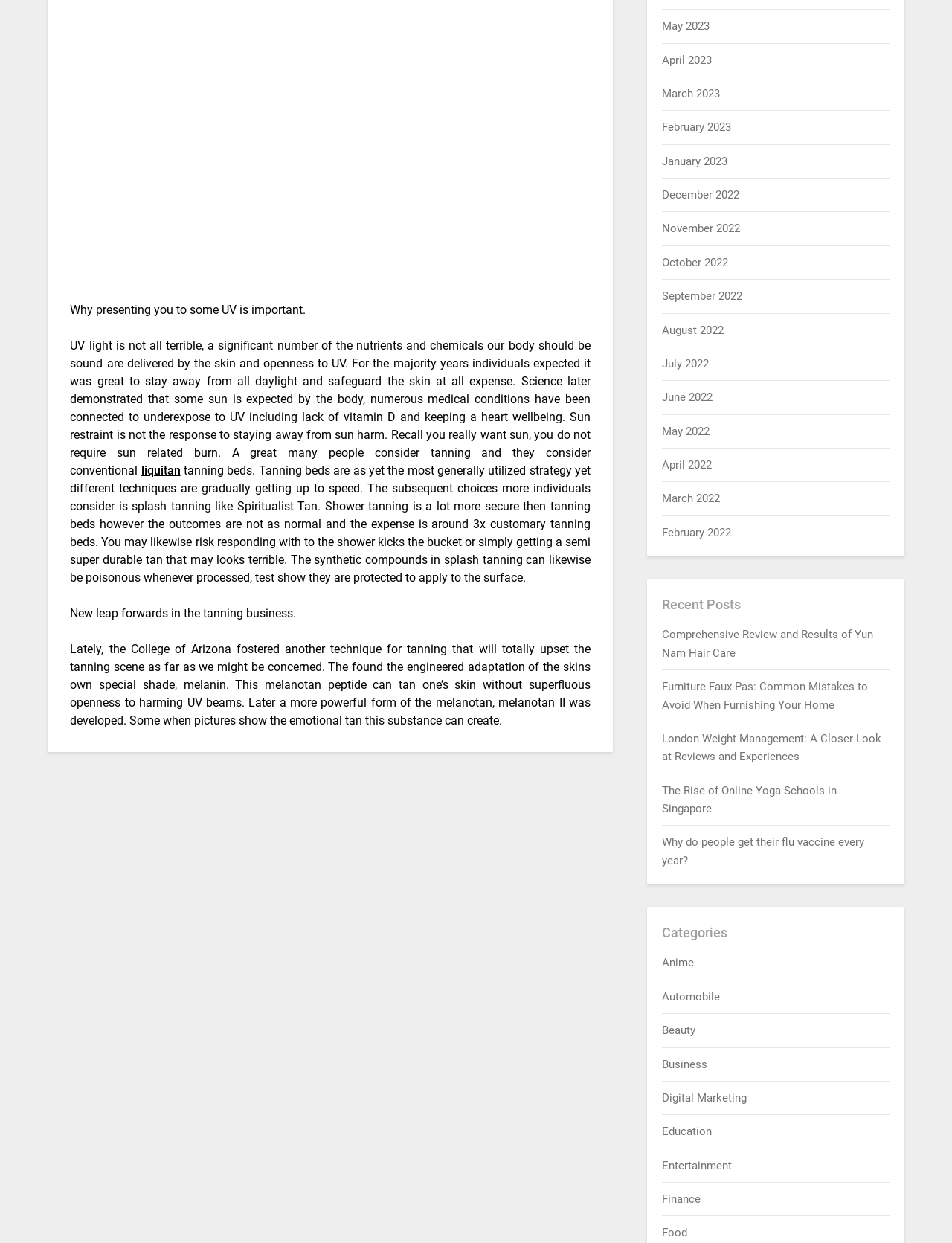Identify the bounding box for the given UI element using the description provided. Coordinates should be in the format (top-left x, top-left y, bottom-right x, bottom-right y) and must be between 0 and 1. Here is the description: December 2022

[0.696, 0.151, 0.777, 0.162]